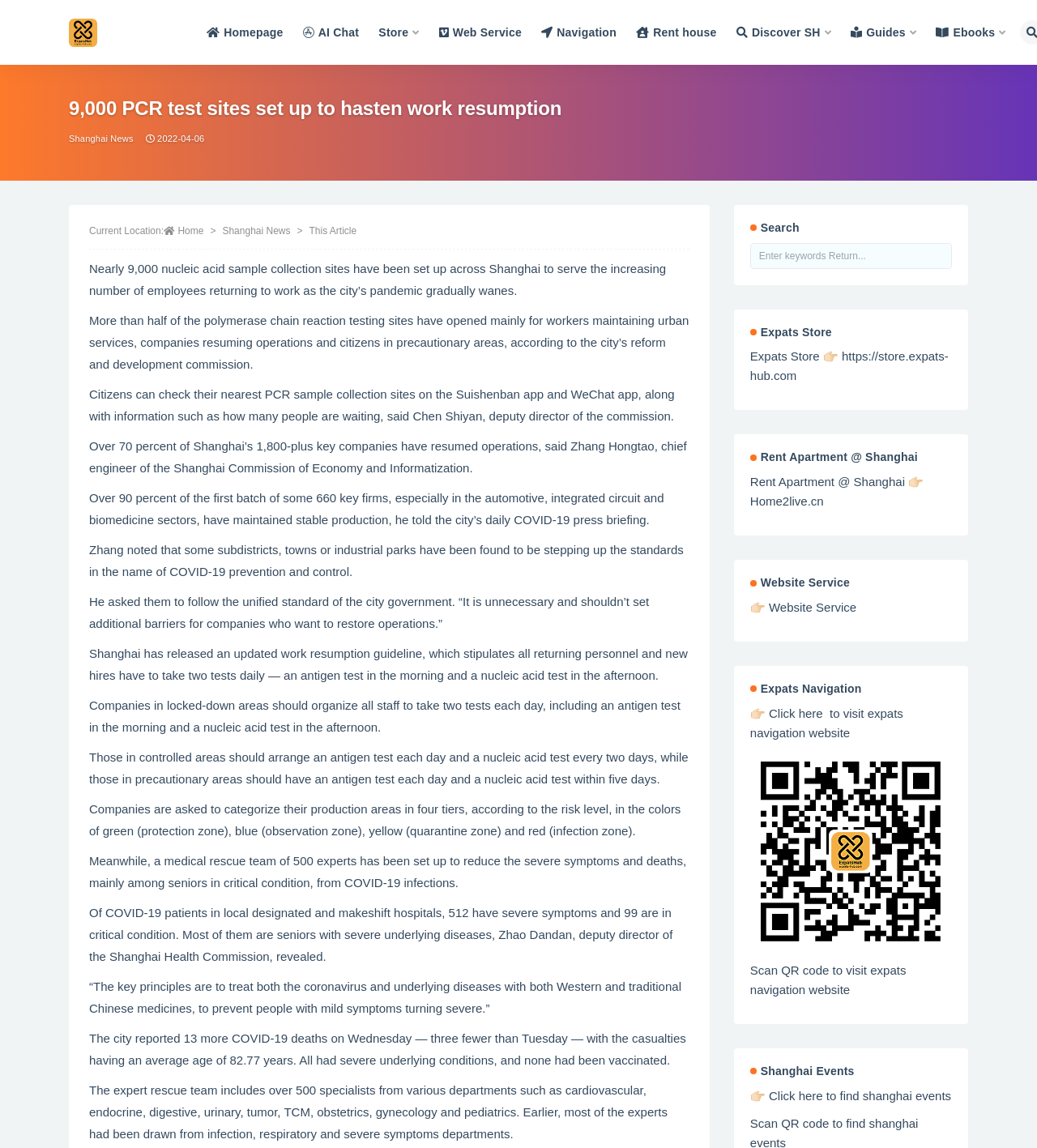Answer the question in one word or a short phrase:
What is the purpose of the Expats Store?

To provide services for expats